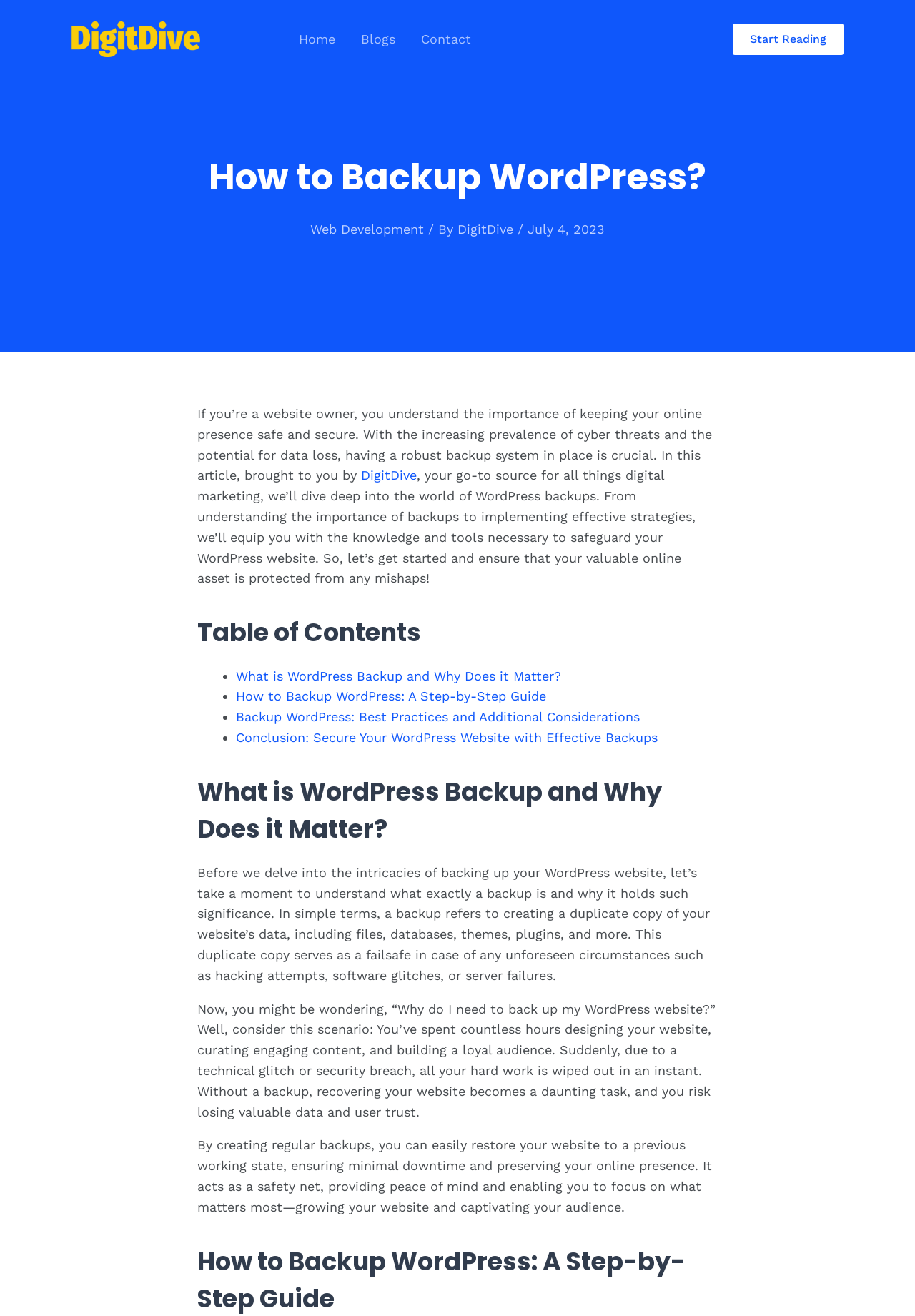Kindly determine the bounding box coordinates of the area that needs to be clicked to fulfill this instruction: "Read the article about Web Development".

[0.339, 0.169, 0.463, 0.18]